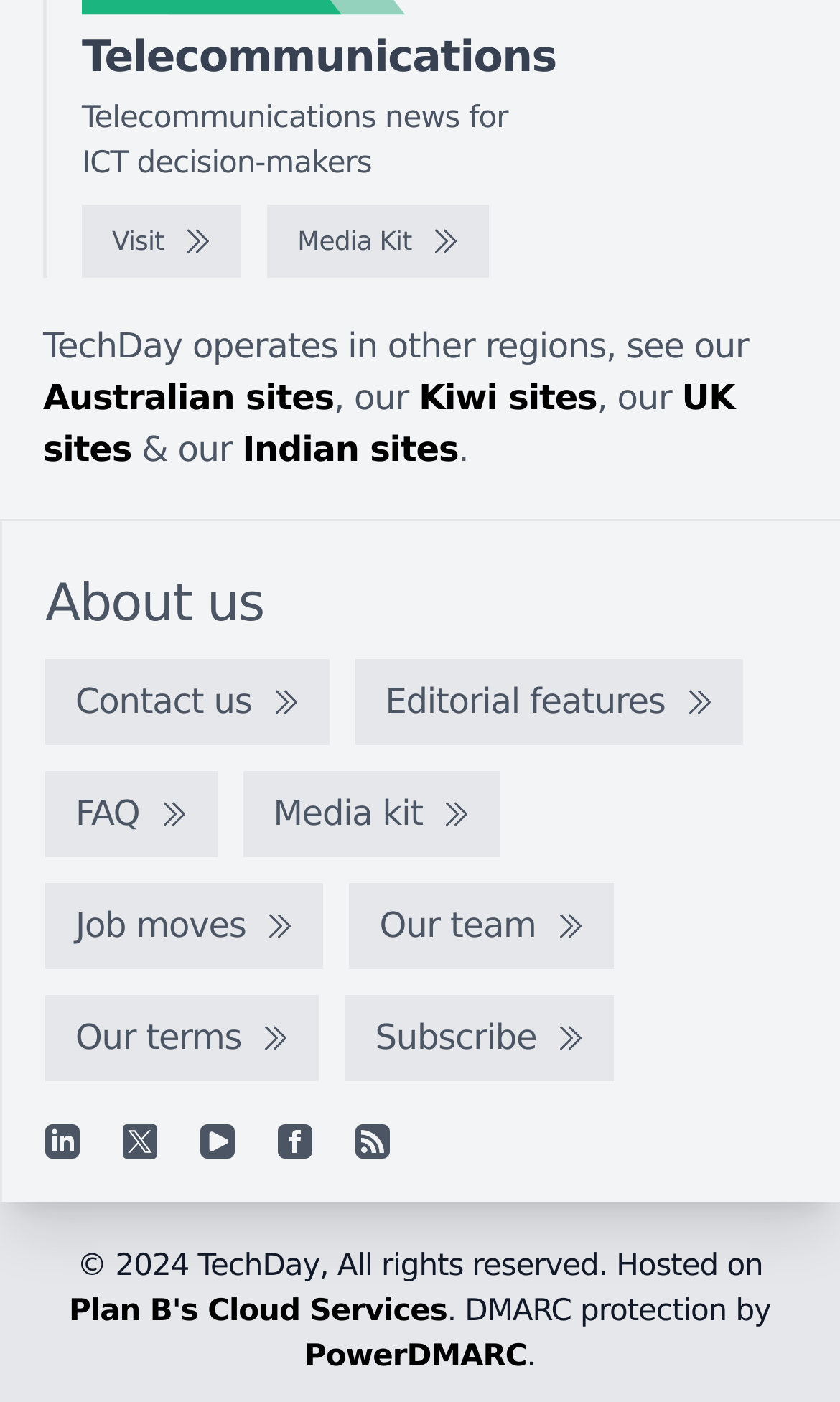Please determine the bounding box coordinates of the clickable area required to carry out the following instruction: "Contact us". The coordinates must be four float numbers between 0 and 1, represented as [left, top, right, bottom].

[0.054, 0.471, 0.392, 0.532]